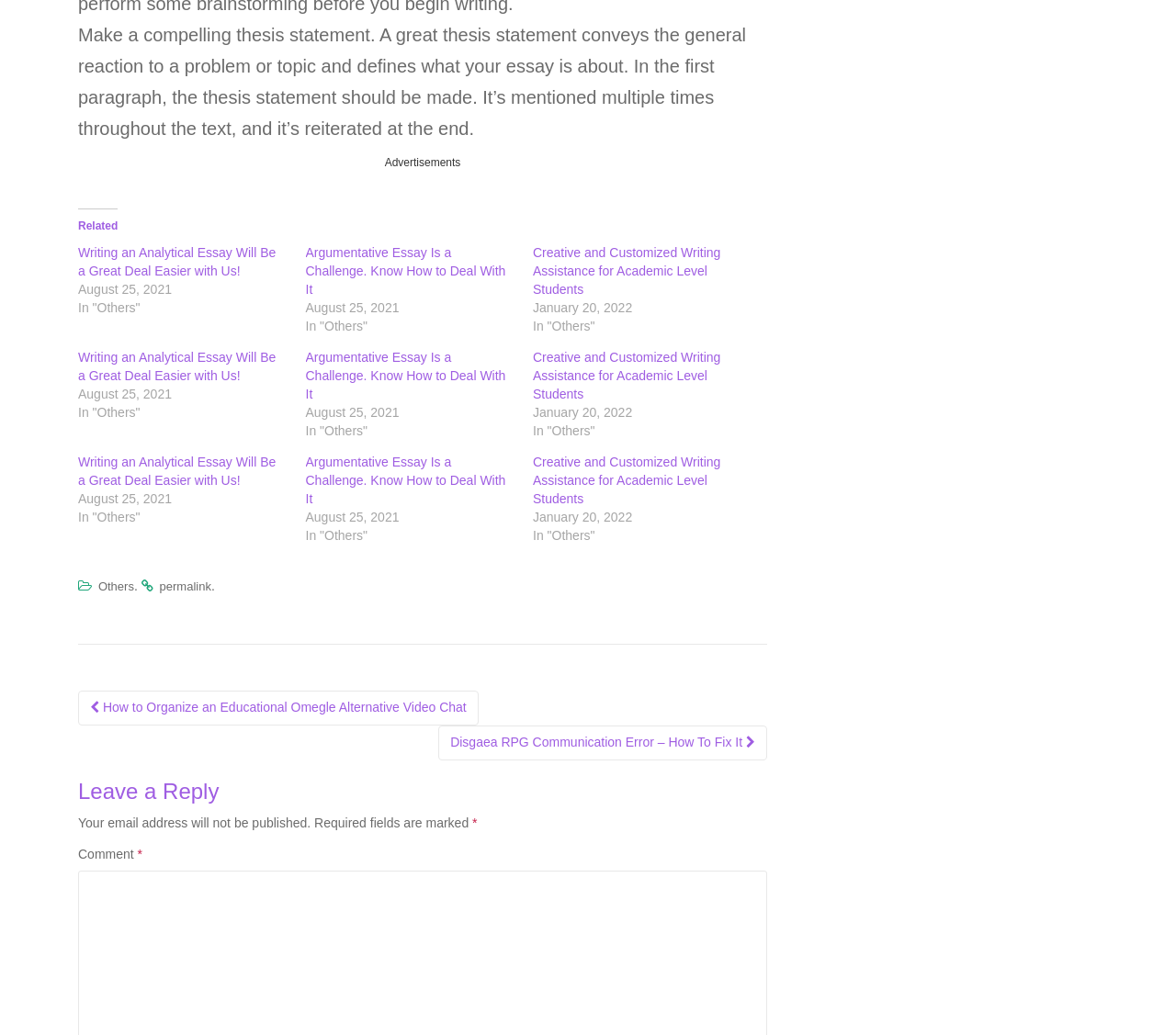Reply to the question below using a single word or brief phrase:
What is the purpose of the 'Leave a Reply' section?

To comment